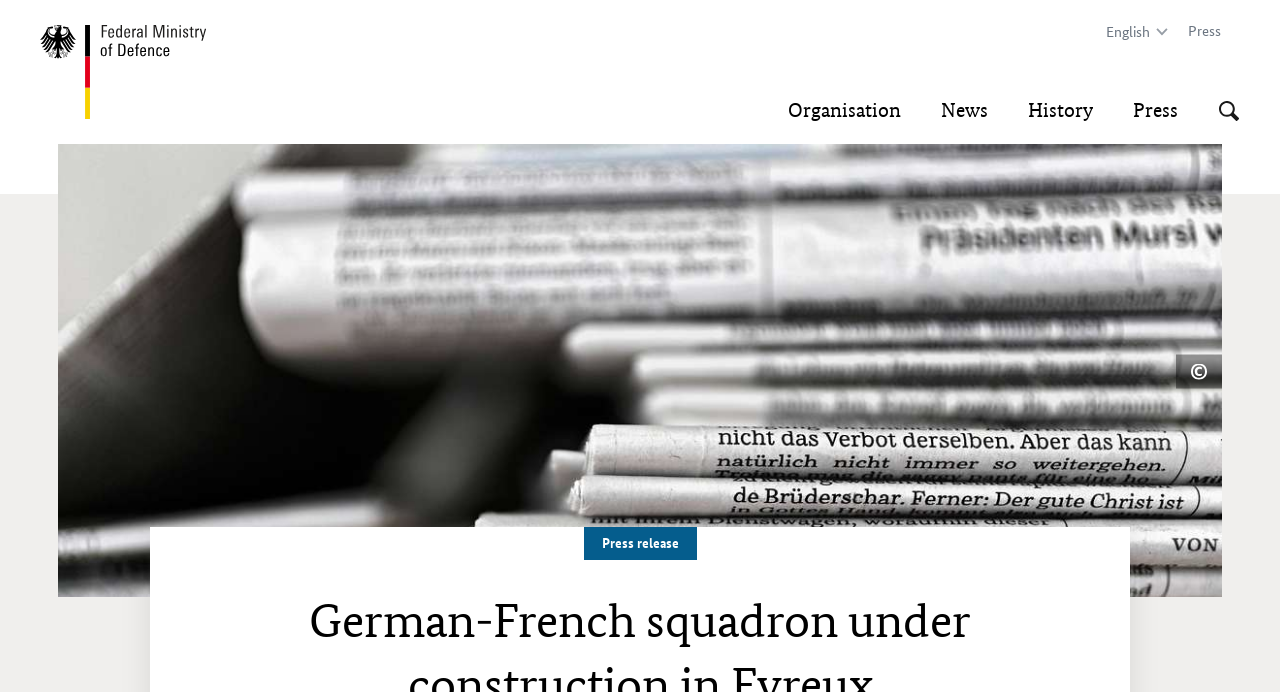What is the purpose of the bi-national squadron?
From the screenshot, supply a one-word or short-phrase answer.

operating a fleet of C-130J aircrafts